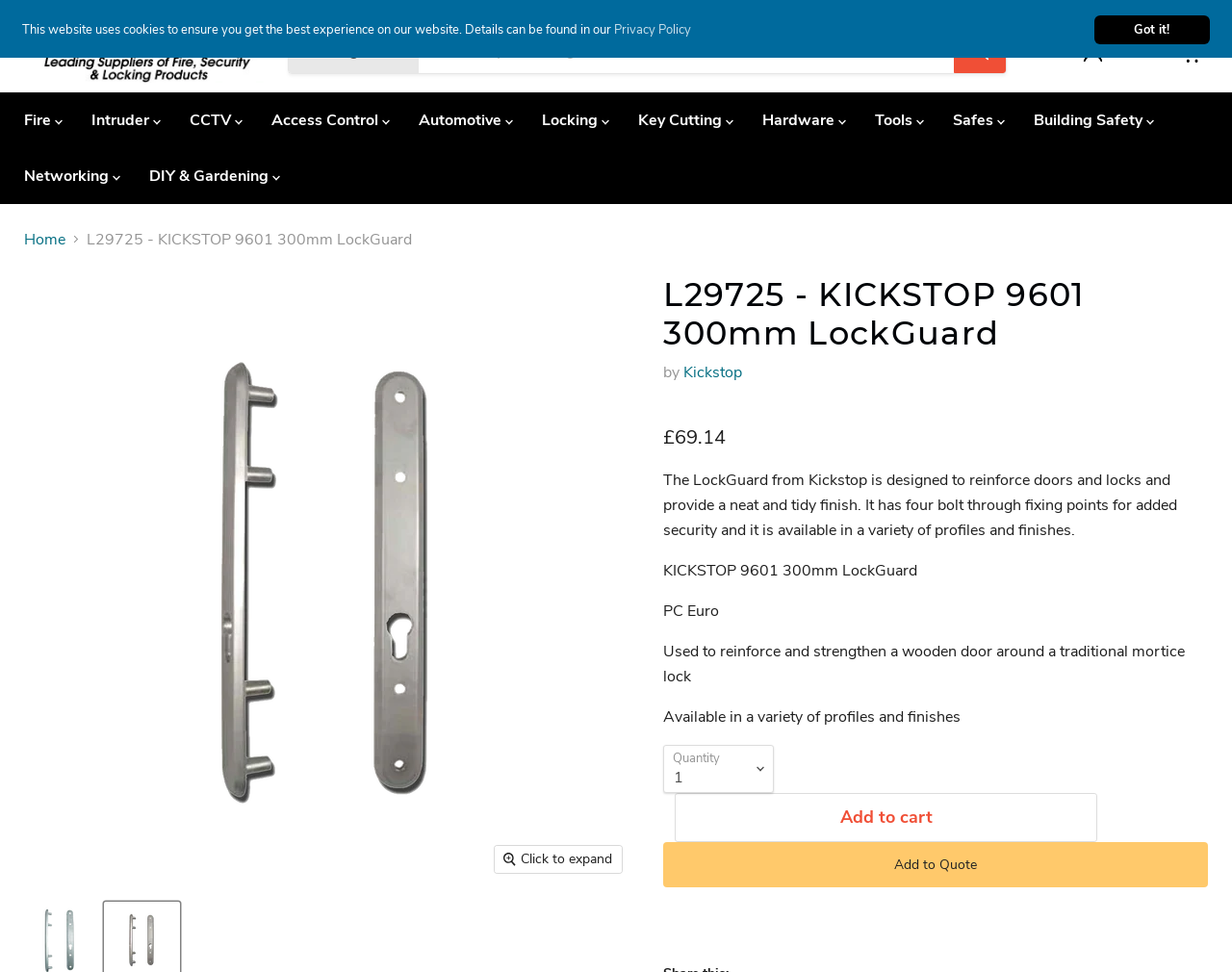Extract the bounding box for the UI element that matches this description: "parent_node: All categories aria-label="Search"".

[0.774, 0.03, 0.816, 0.075]